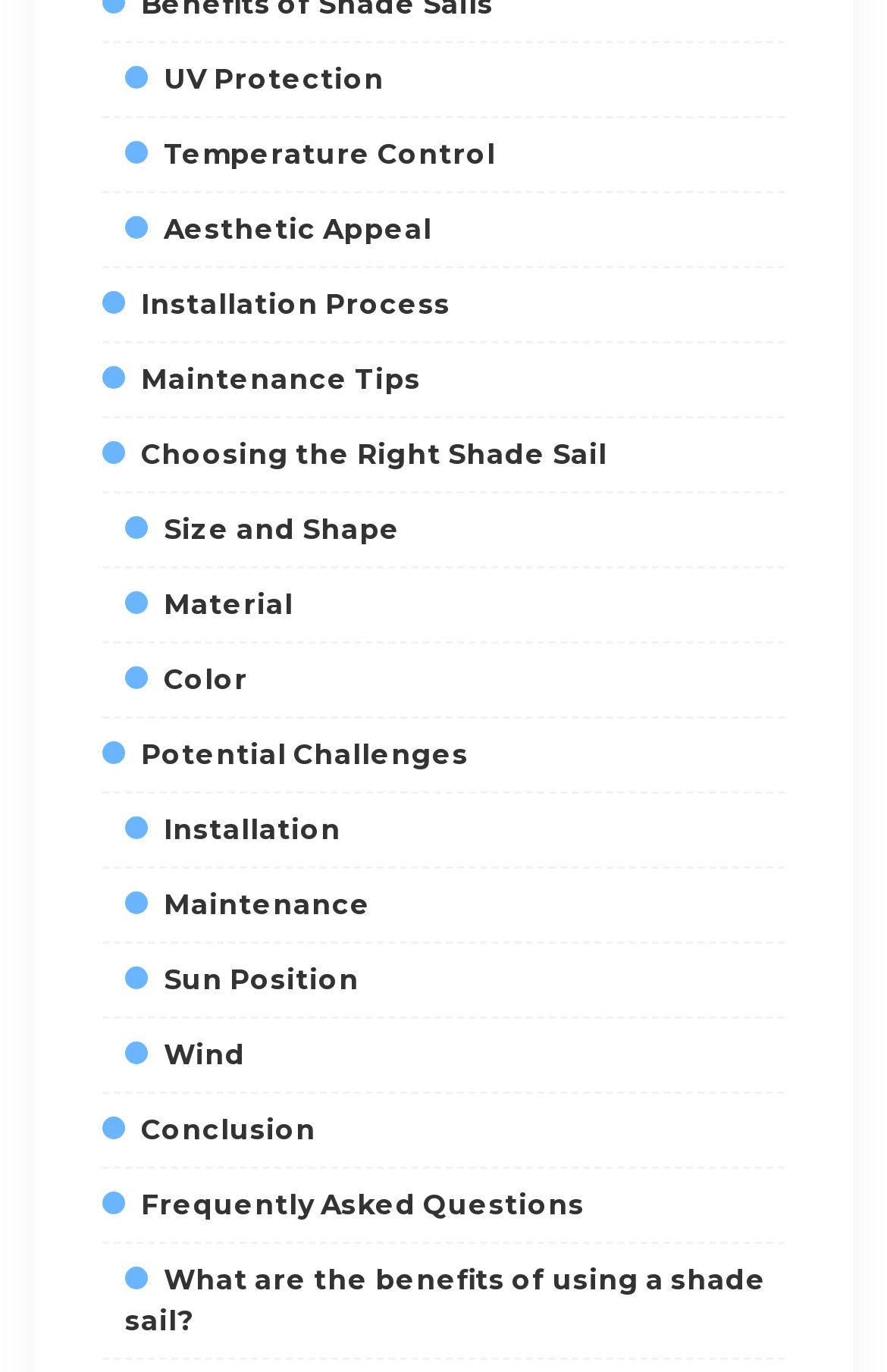Reply to the question with a brief word or phrase: What is the first factor to consider when choosing a shade sail?

UV Protection